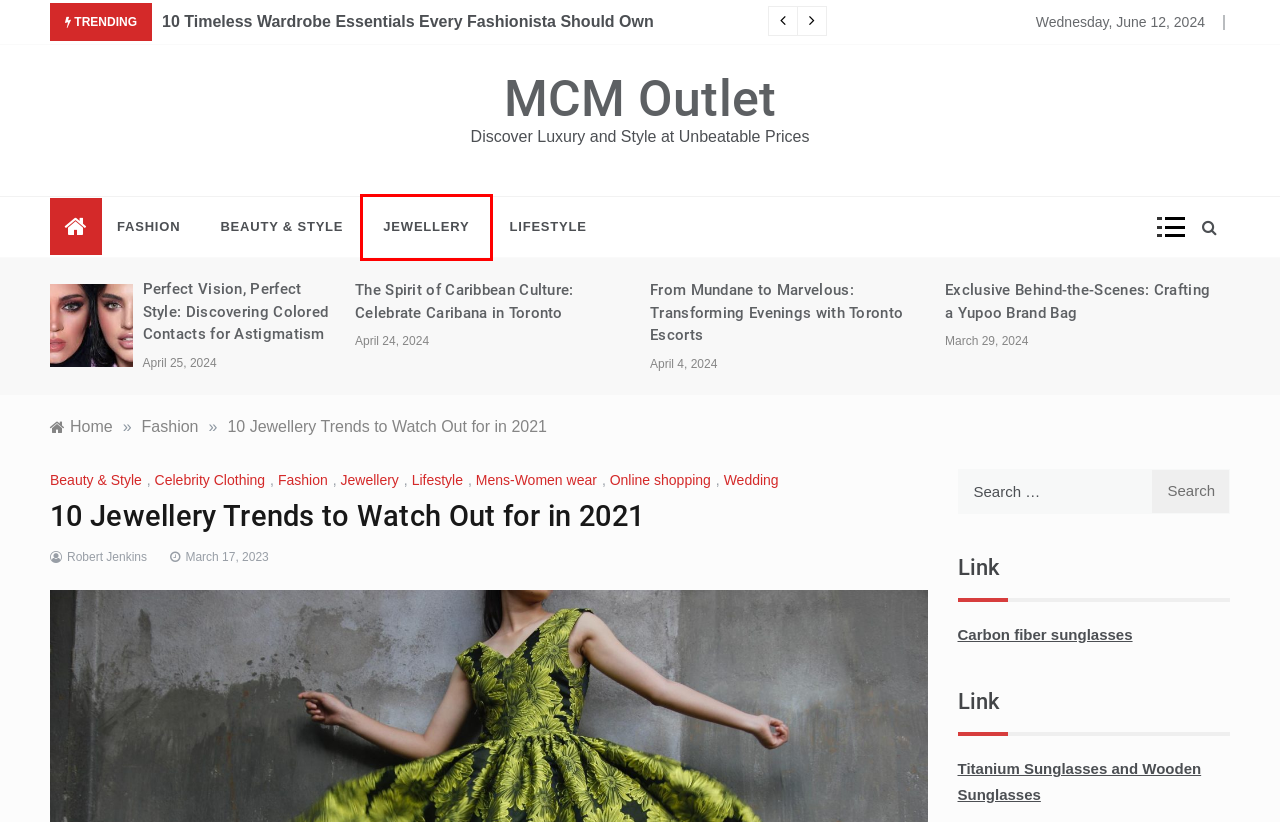You are looking at a screenshot of a webpage with a red bounding box around an element. Determine the best matching webpage description for the new webpage resulting from clicking the element in the red bounding box. Here are the descriptions:
A. Lifestyle Archives - MCM Outlet
B. Wooden, Titanium and Carbon Fiber Sunglasses
– Zerpico
C. How to Safely Purchase Dianabol Online in the USA - MCM Outlet
D. Online shopping Archives - MCM Outlet
E. Jewellery Archives - MCM Outlet
F. Robert Jenkins, Author at MCM Outlet
G. Carbon Fiber Sunglasses | Fibrous | Zerpico.com
H. Perfect Vision, Perfect Style: Discovering Colored Contacts for Astigmatism - MCM Outlet

E